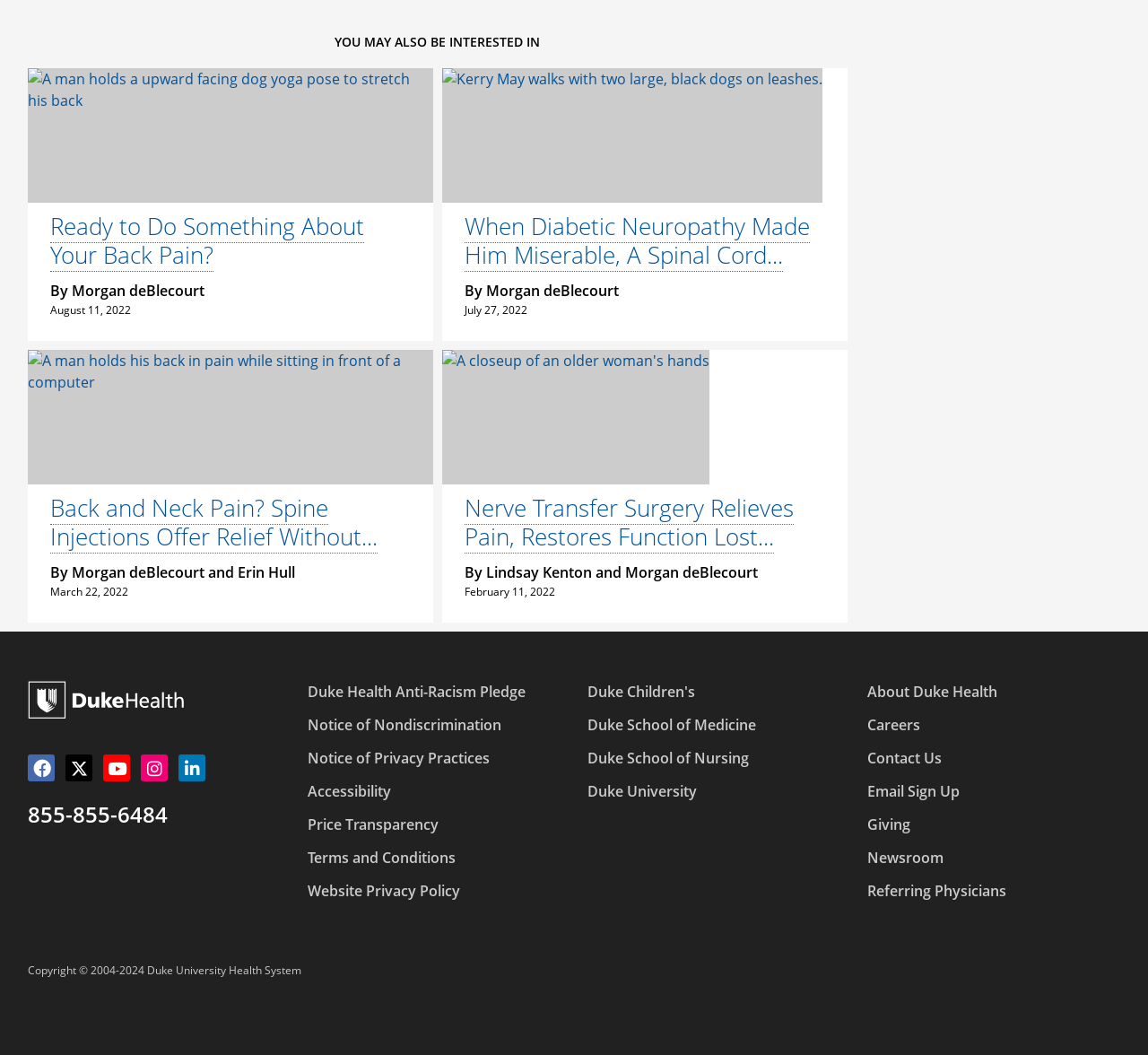What is the date of the second article?
Look at the image and respond with a single word or a short phrase.

July 27, 2022